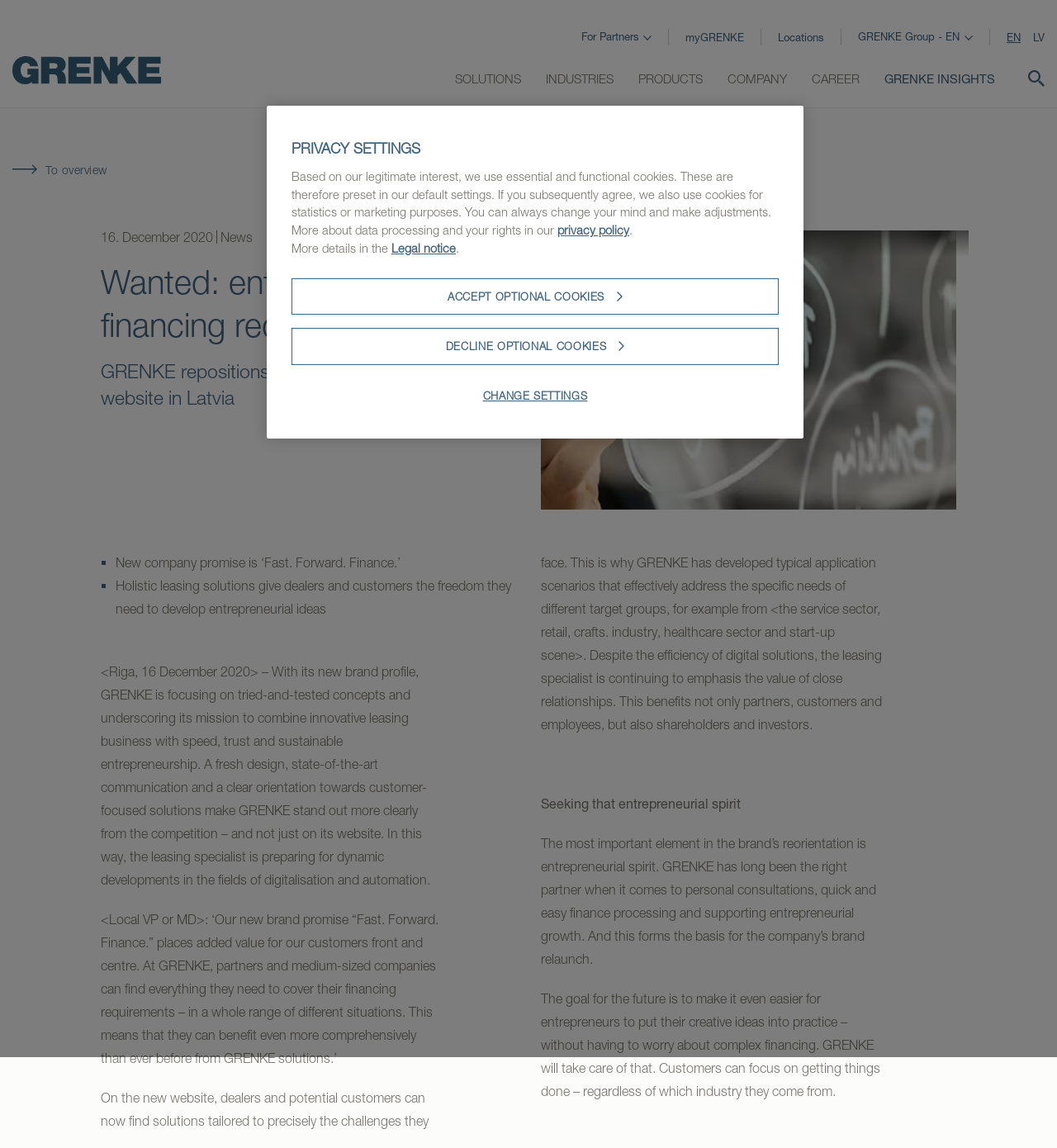Kindly determine the bounding box coordinates for the area that needs to be clicked to execute this instruction: "Click on 'PRODUCTS'".

[0.604, 0.06, 0.665, 0.076]